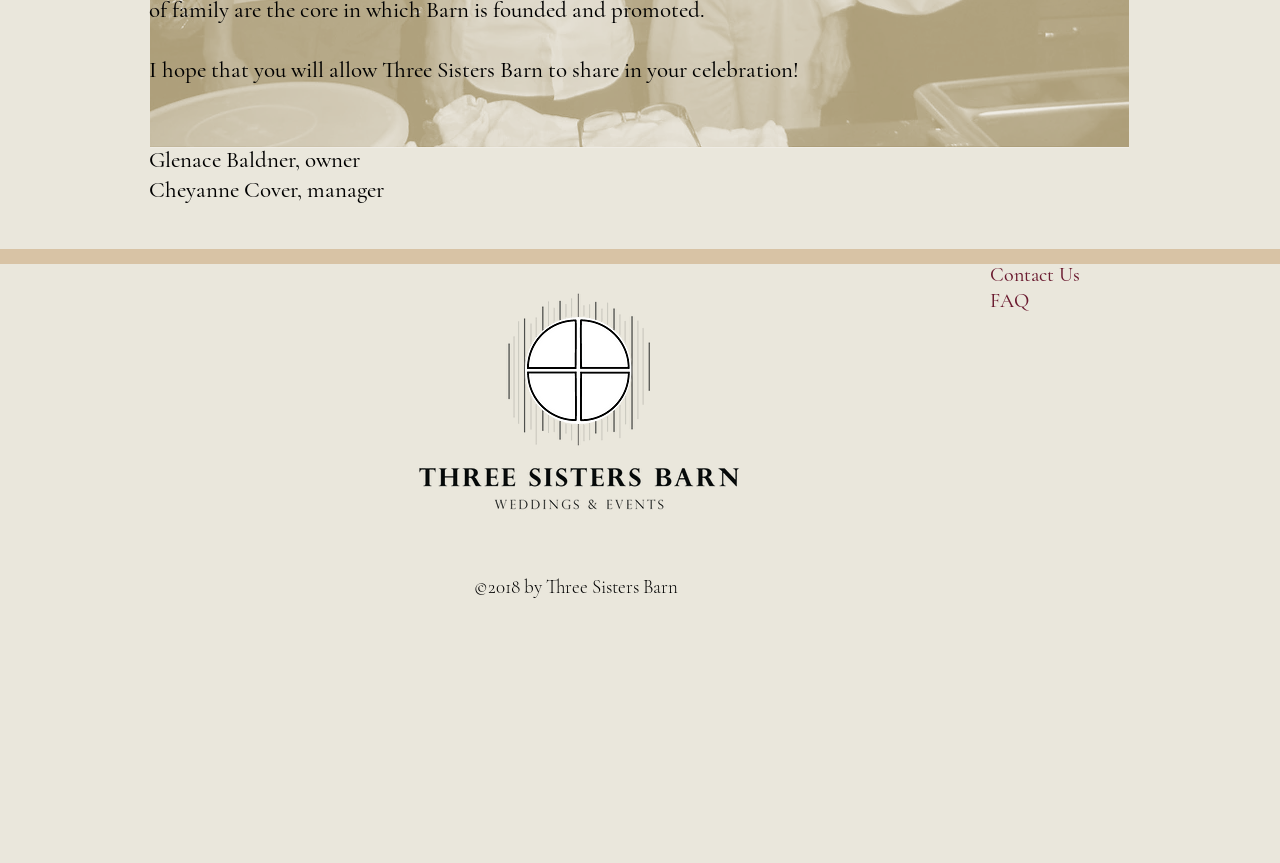Please find the bounding box for the UI element described by: "FAQ".

[0.773, 0.335, 0.804, 0.363]